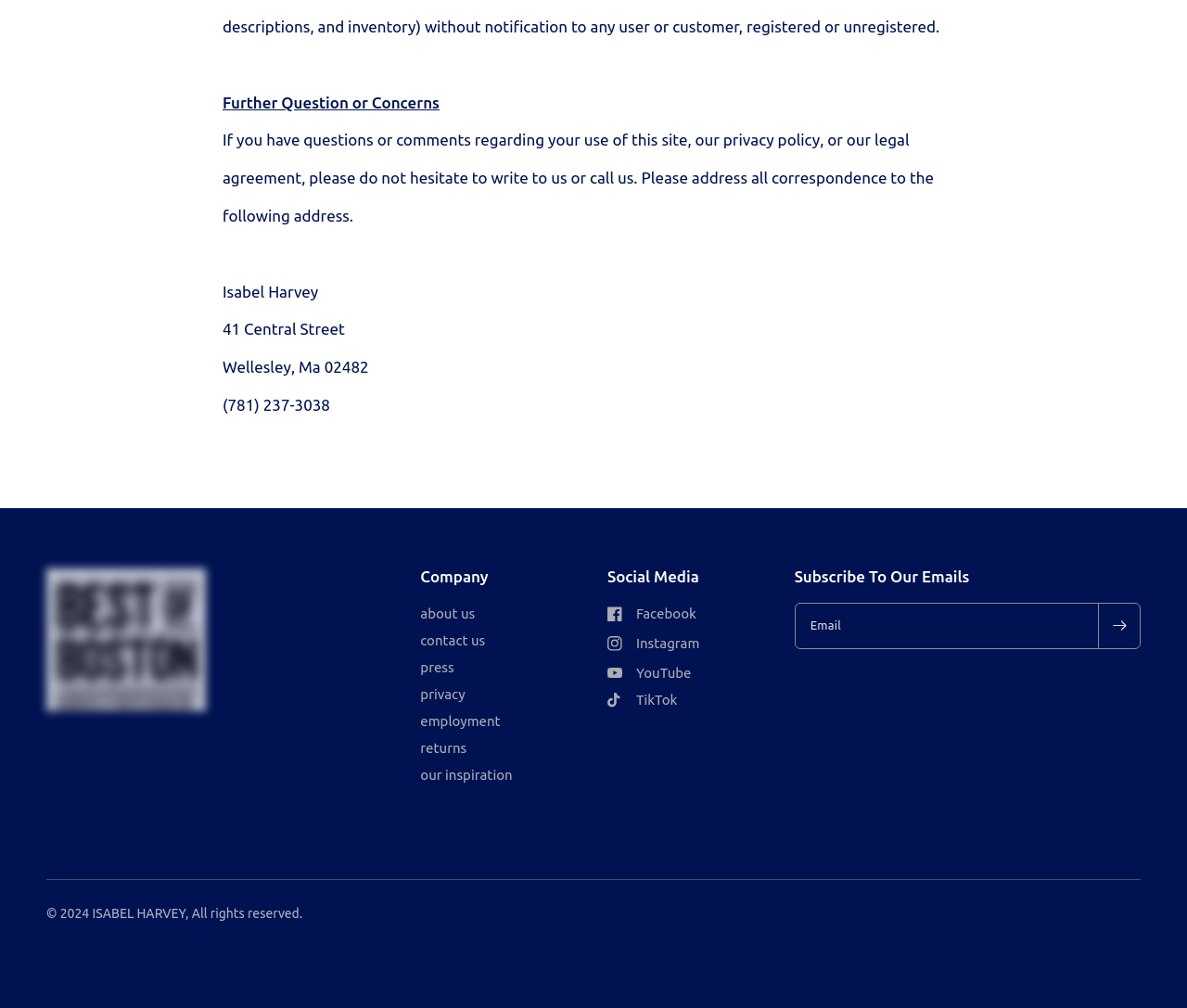Could you highlight the region that needs to be clicked to execute the instruction: "Click the 'Company' button"?

[0.354, 0.564, 0.488, 0.579]